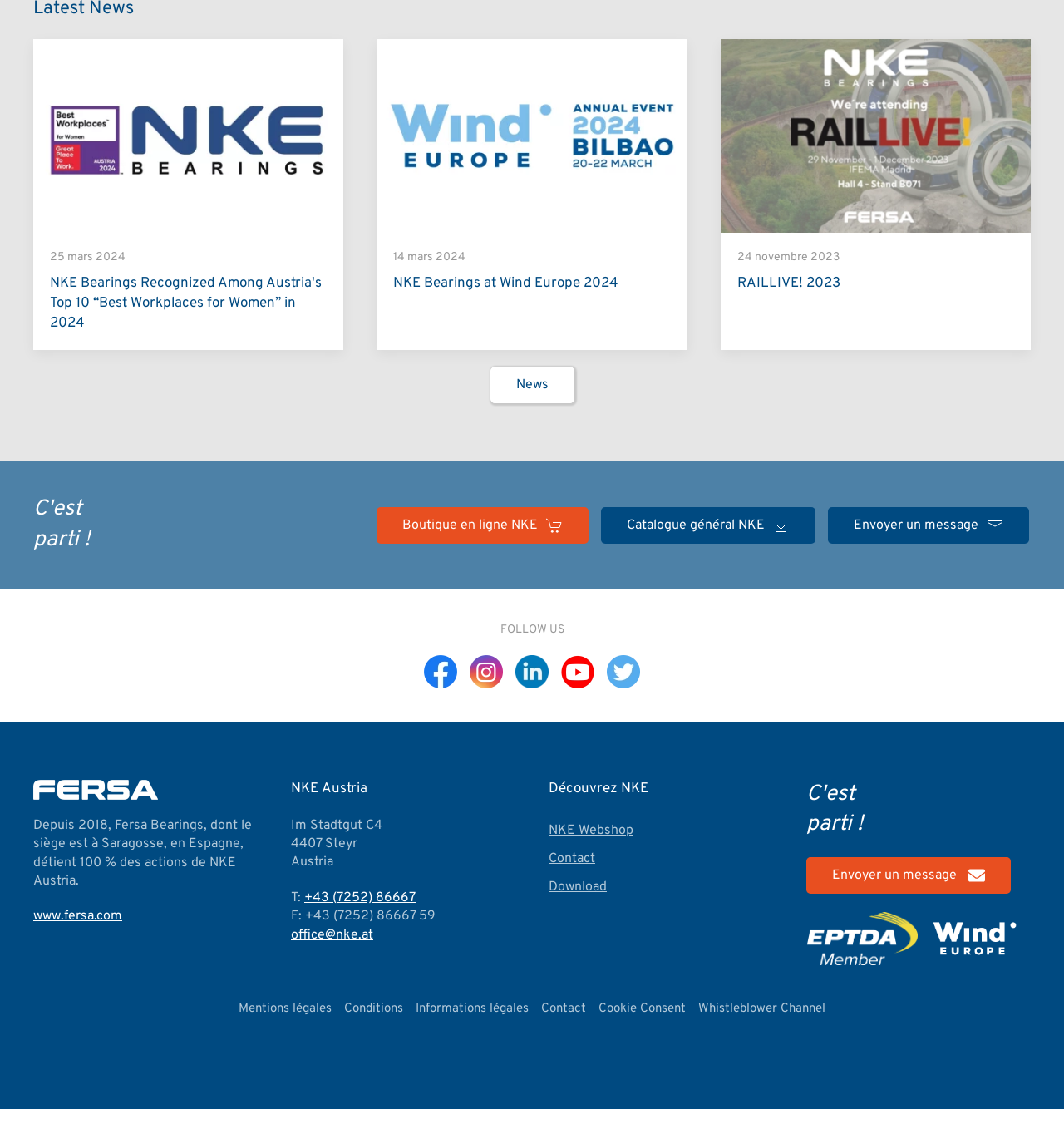Determine the bounding box for the UI element as described: "Cookie Consent". The coordinates should be represented as four float numbers between 0 and 1, formatted as [left, top, right, bottom].

[0.562, 0.886, 0.645, 0.901]